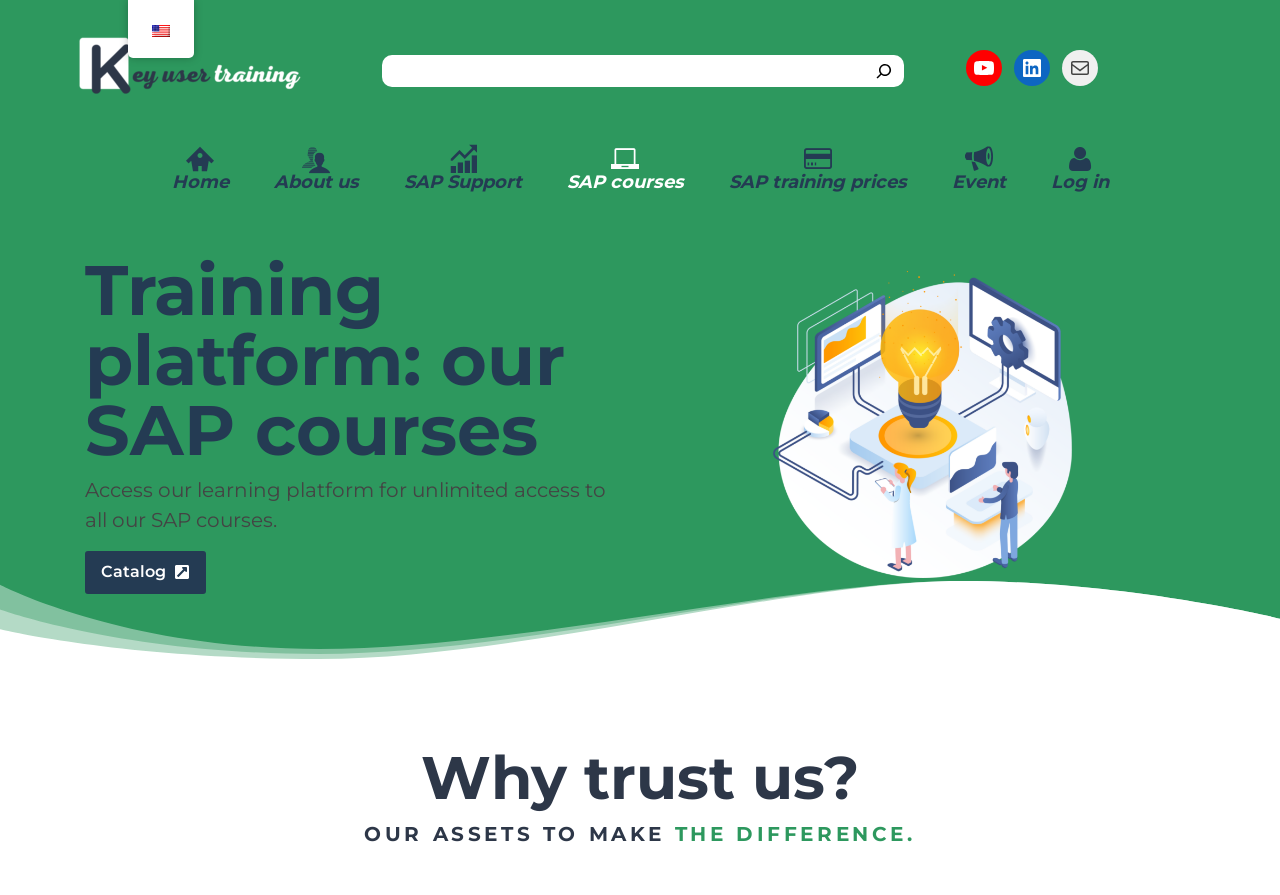How many social media links are on the top right corner?
Use the information from the image to give a detailed answer to the question.

I counted the number of link elements on the top right corner of the webpage and found three links: 'YouTube', 'LinkedIn', and 'Mail'. These are likely social media links.